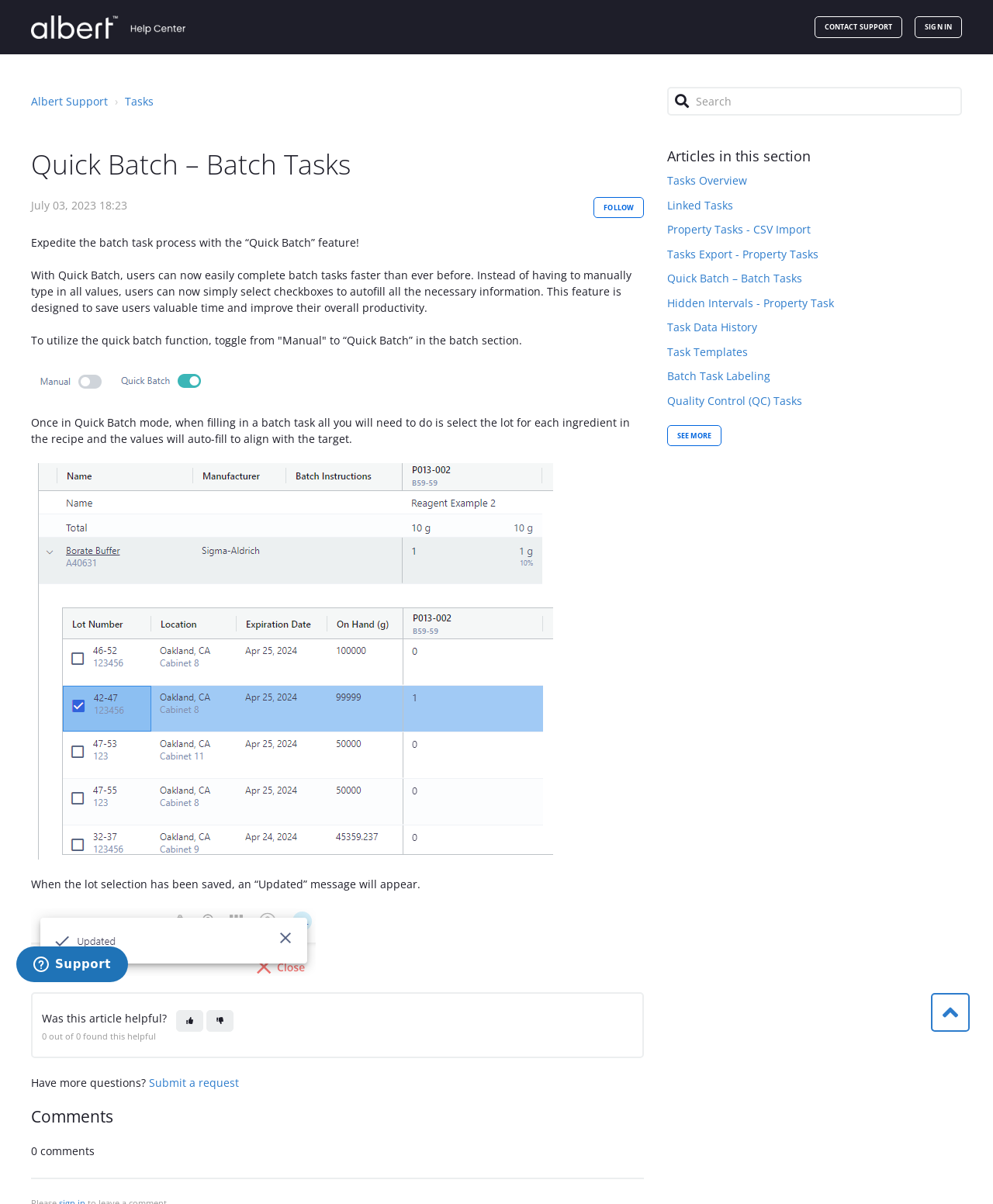How many comments are there on this webpage?
Examine the image and provide an in-depth answer to the question.

The webpage has a section dedicated to comments, and it explicitly states '0 comments', indicating that there are no comments on this webpage.